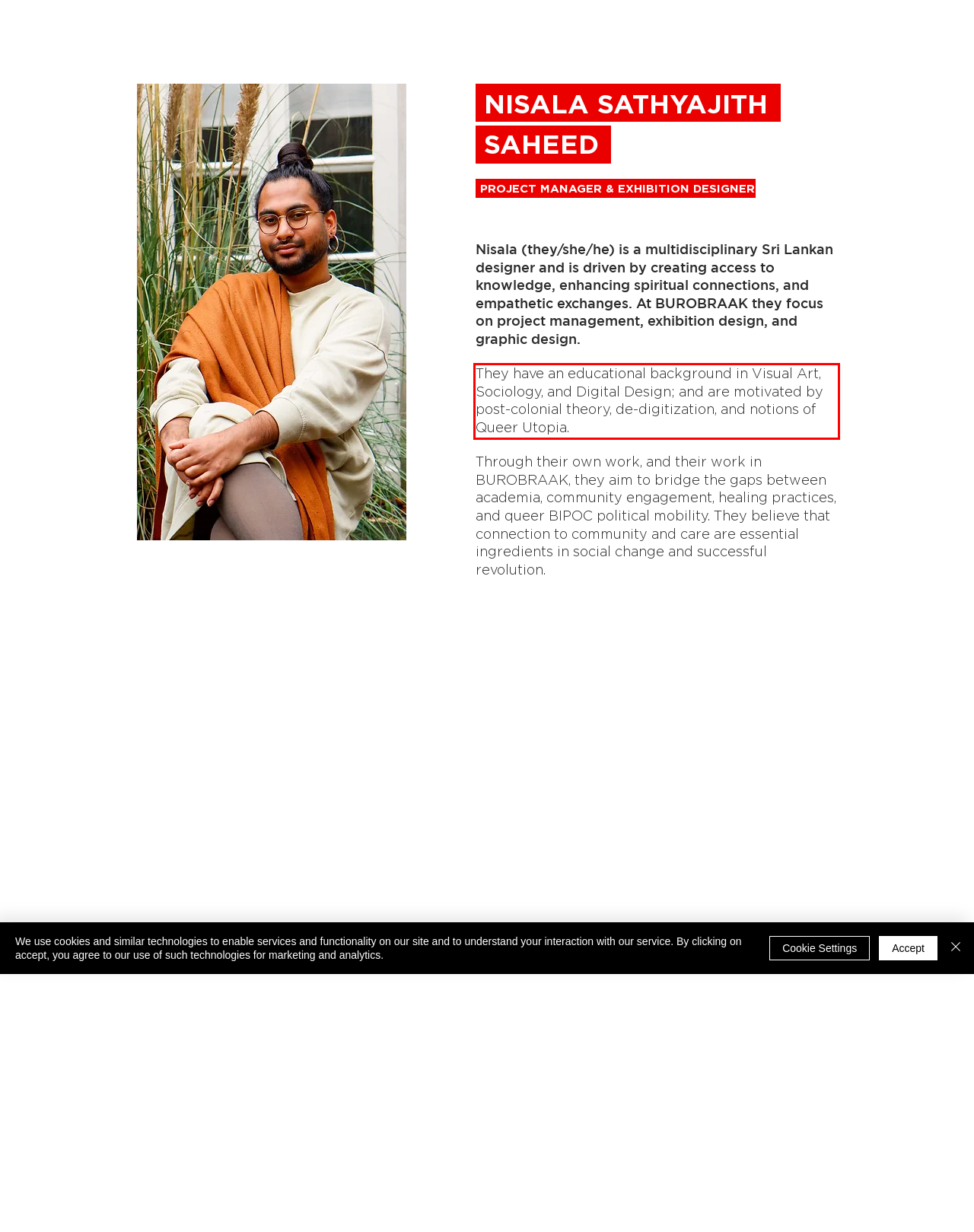You are given a webpage screenshot with a red bounding box around a UI element. Extract and generate the text inside this red bounding box.

They have an educational background in Visual Art, Sociology, and Digital Design; and are motivated by post-colonial theory, de-digitization, and notions of Queer Utopia.